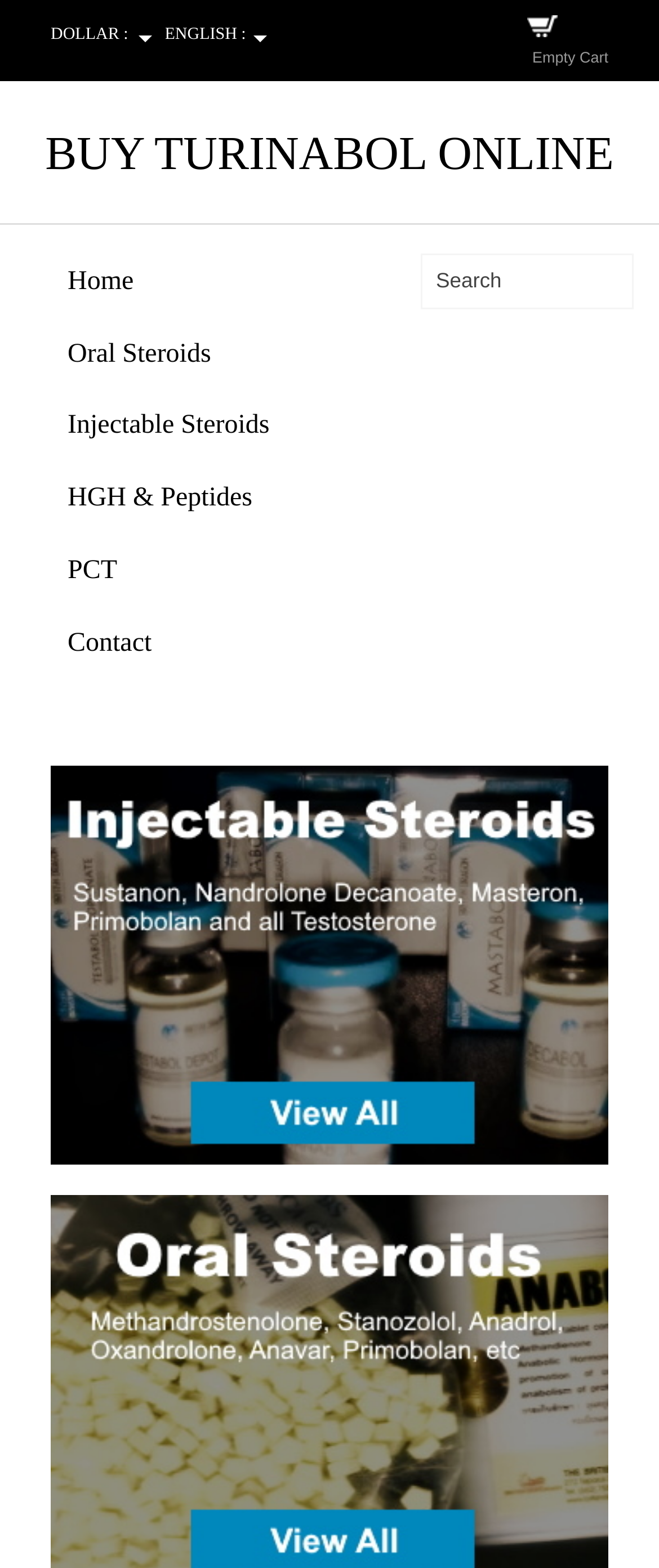Please find and report the bounding box coordinates of the element to click in order to perform the following action: "Empty Cart". The coordinates should be expressed as four float numbers between 0 and 1, in the format [left, top, right, bottom].

[0.808, 0.031, 0.923, 0.042]